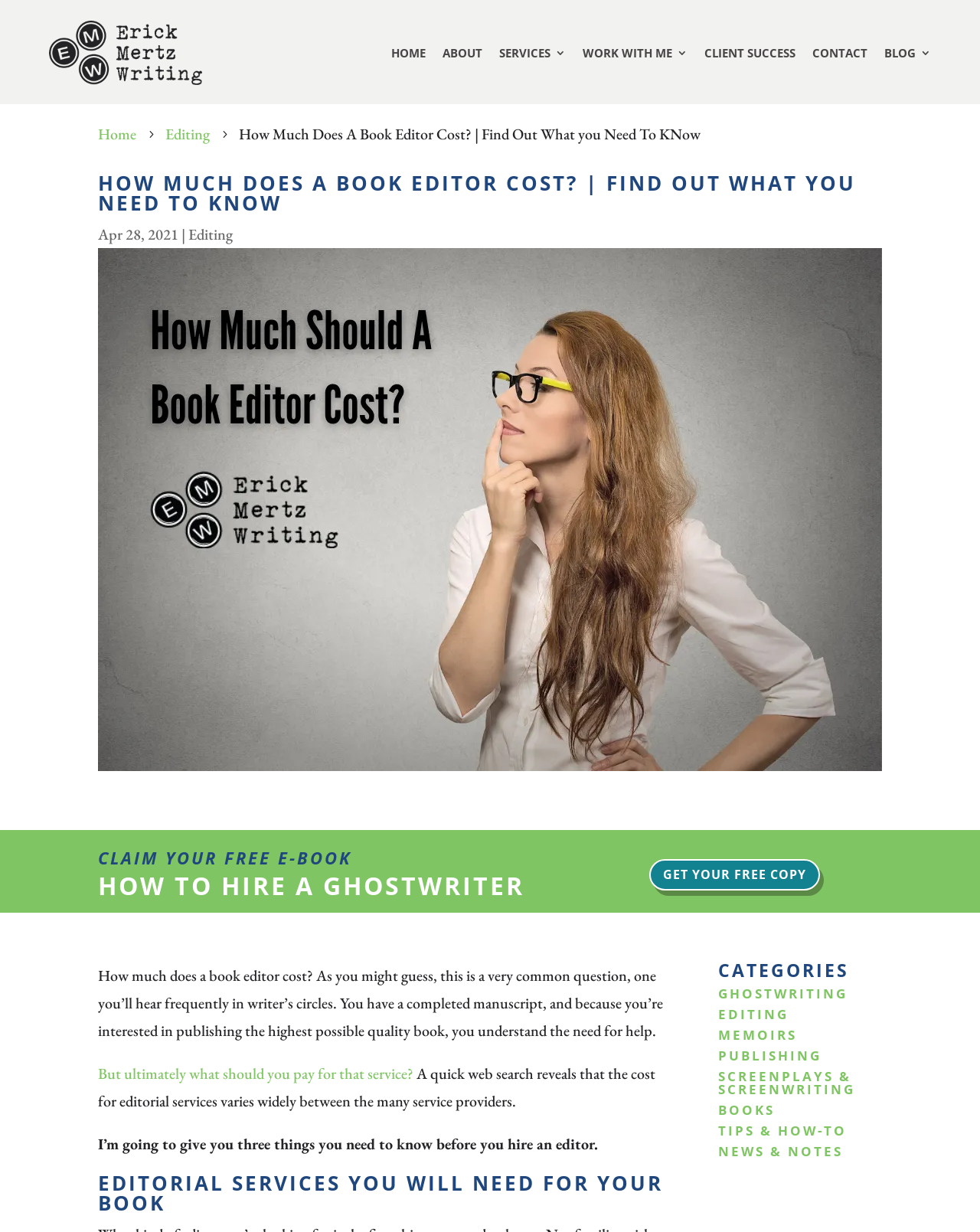What are the categories of editorial services mentioned on the webpage?
Please provide an in-depth and detailed response to the question.

I found the categories of editorial services by looking at the list of headings on the right side of the webpage, which includes Ghostwriting, Editing, Memoirs, Publishing, Screenplays & Screenwriting, Books, Tips & How-to, and News & Notes.